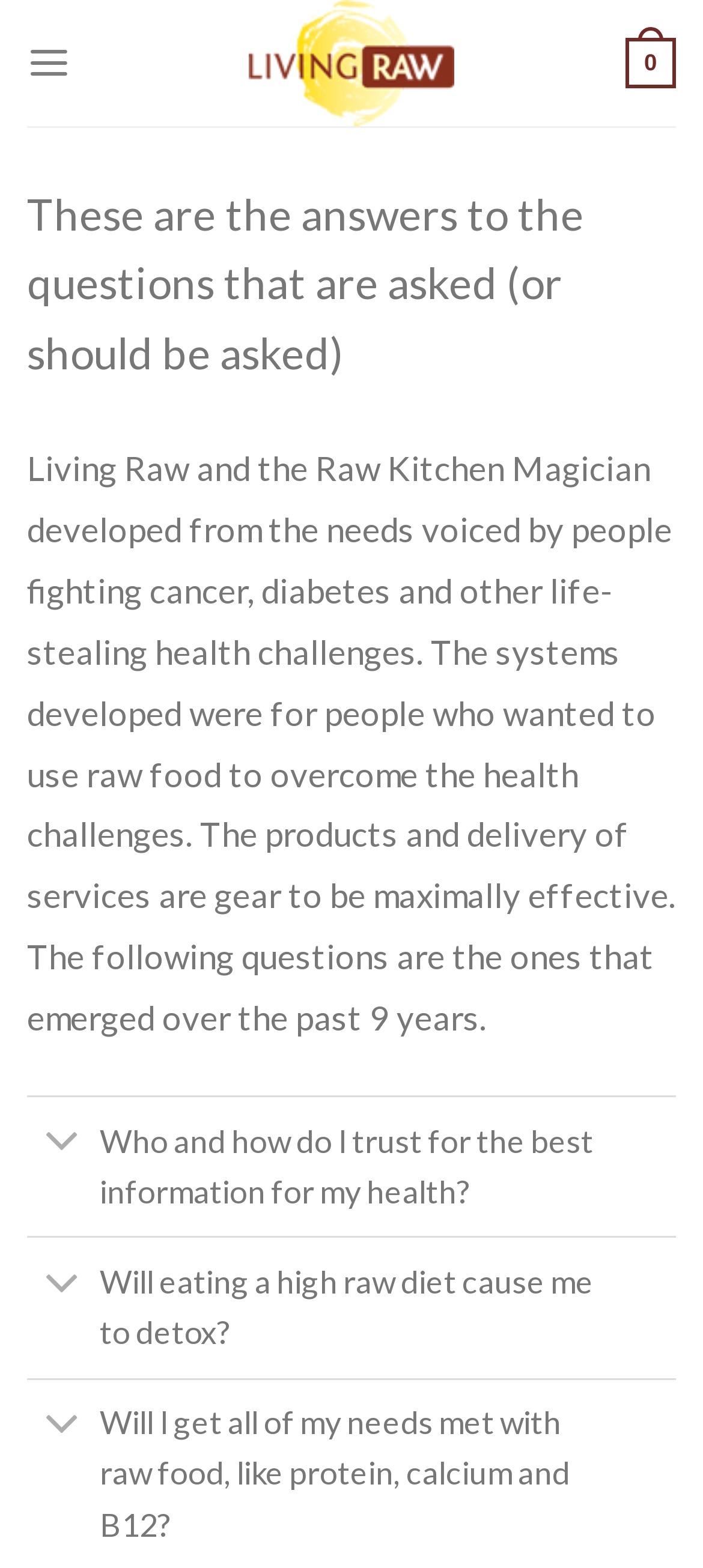Bounding box coordinates are specified in the format (top-left x, top-left y, bottom-right x, bottom-right y). All values are floating point numbers bounded between 0 and 1. Please provide the bounding box coordinate of the region this sentence describes: 0

[0.889, 0.008, 0.962, 0.072]